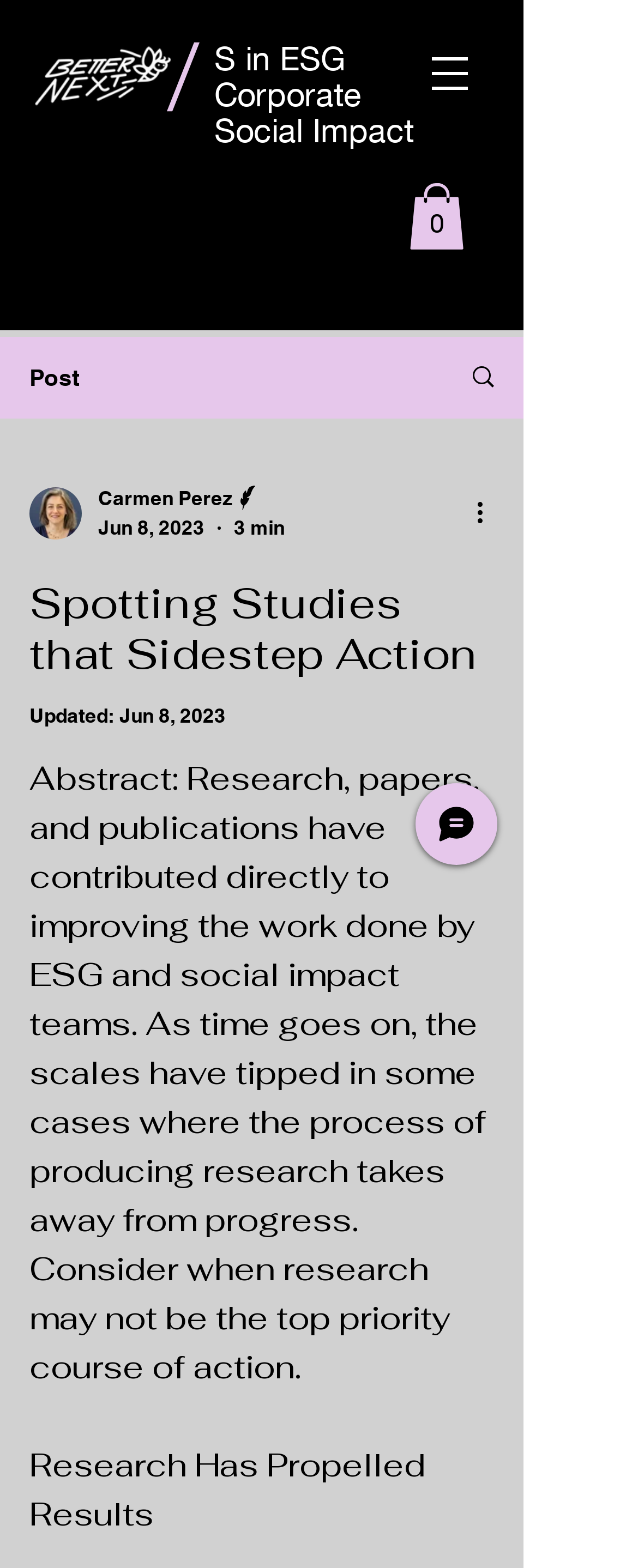Identify and provide the text of the main header on the webpage.

Spotting Studies that Sidestep Action